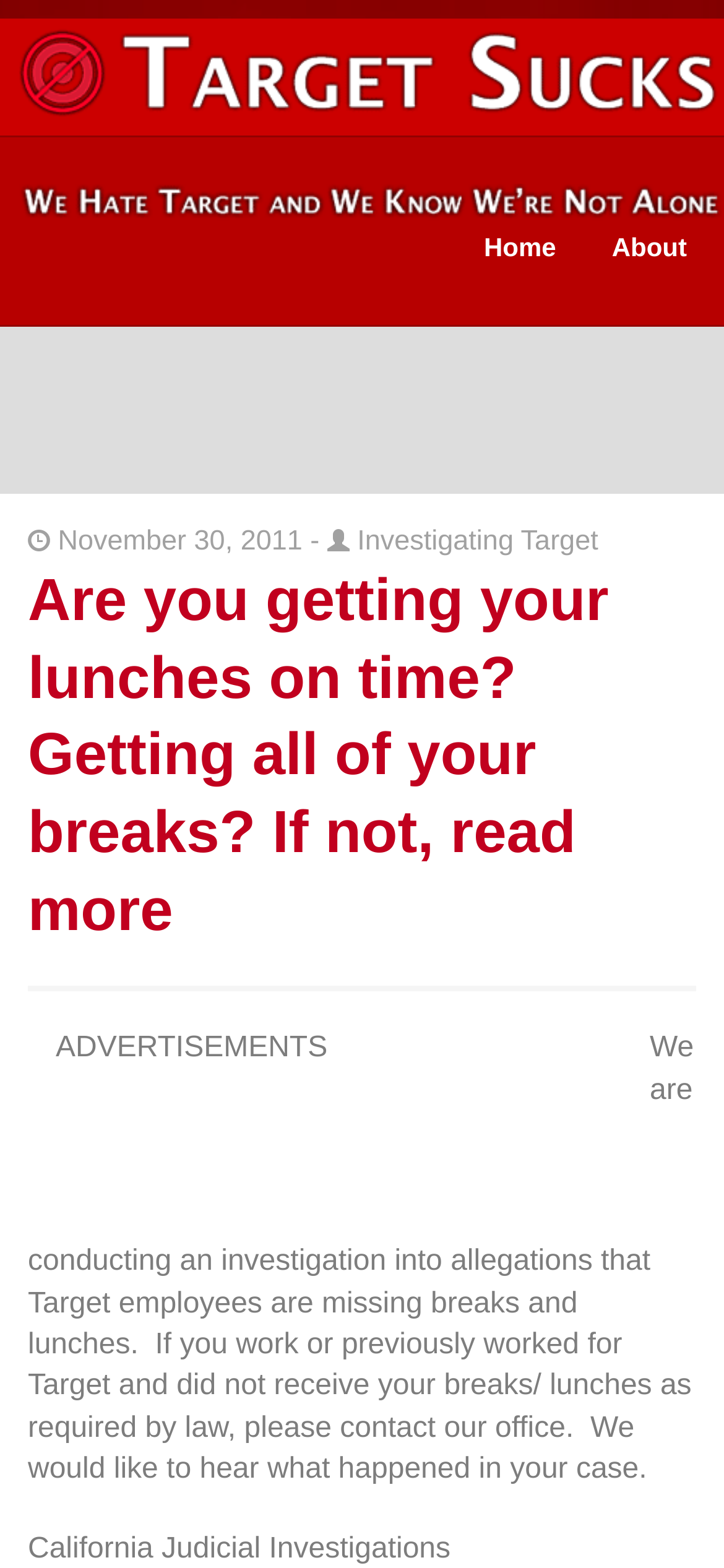Detail the features and information presented on the webpage.

The webpage appears to be an investigative report or a complaint forum about Target employees not receiving their breaks and lunches. At the top left of the page, there is a logo or image with the text "Target Sucks - We Hate Target and We Know We're Not Alone." Below this, there are two links, "Home" and "About", positioned side by side, with "Home" on the left and "About" on the right.

The main content of the page is divided into two sections. The first section has a heading that reads "Are you getting your lunches on time? Getting all of your breaks? If not, read more." Below this heading, there is a subheading that states "Investigating Target" with a date "November 30, 2011" on the left.

The second section is an investigation announcement, which explains that the website is conducting an investigation into allegations that Target employees are missing breaks and lunches. The text invites current or former Target employees who did not receive their breaks or lunches as required by law to contact the office and share their experiences.

At the bottom of the page, there is an advertisement section with a heading "ADVERTISEMENTS" and an iframe containing an advertisement. Finally, there is a footer with the text "California Judicial Investigations" at the very bottom of the page.